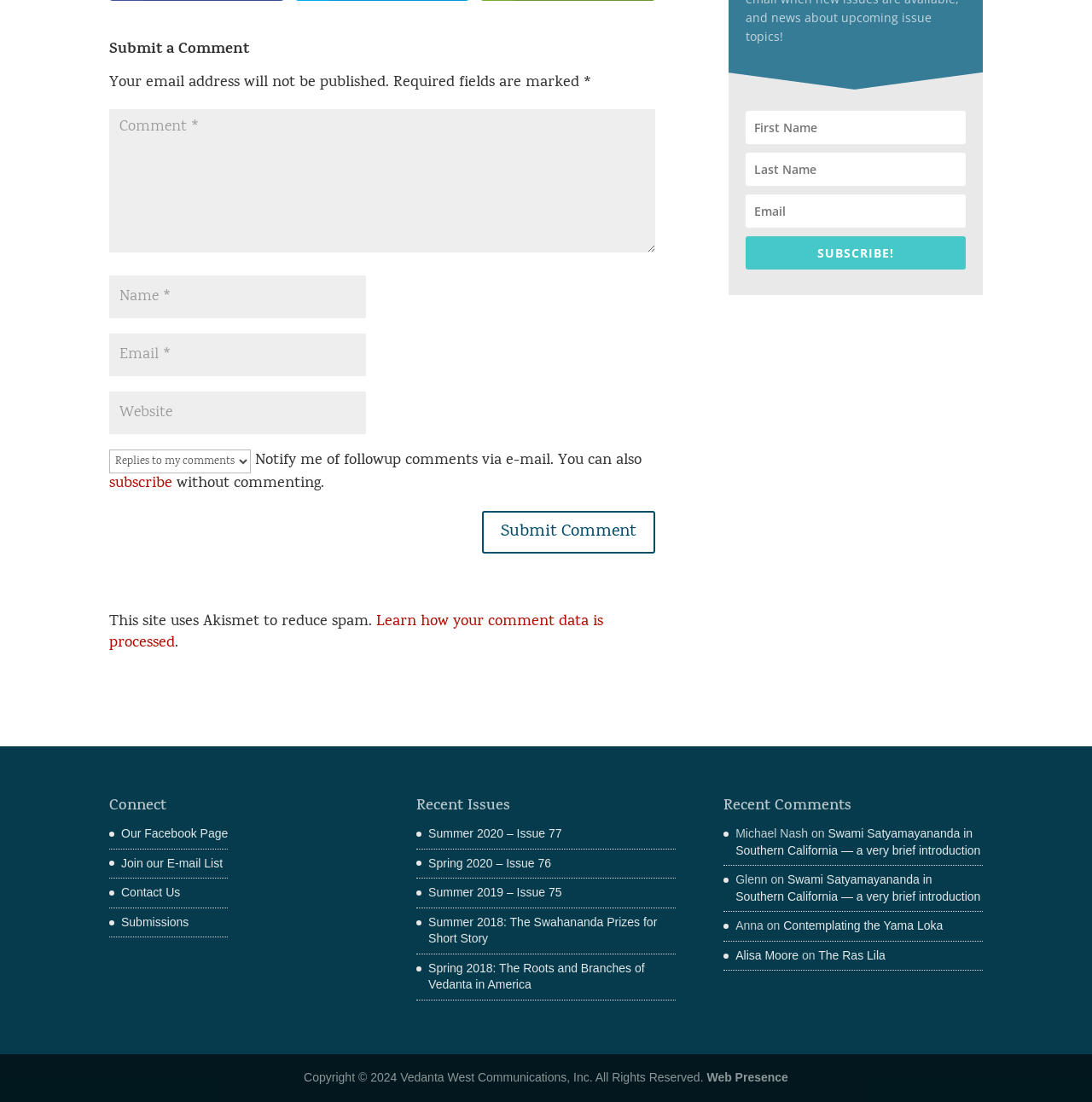Specify the bounding box coordinates of the area to click in order to follow the given instruction: "Subscribe to the newsletter."

[0.683, 0.214, 0.884, 0.244]